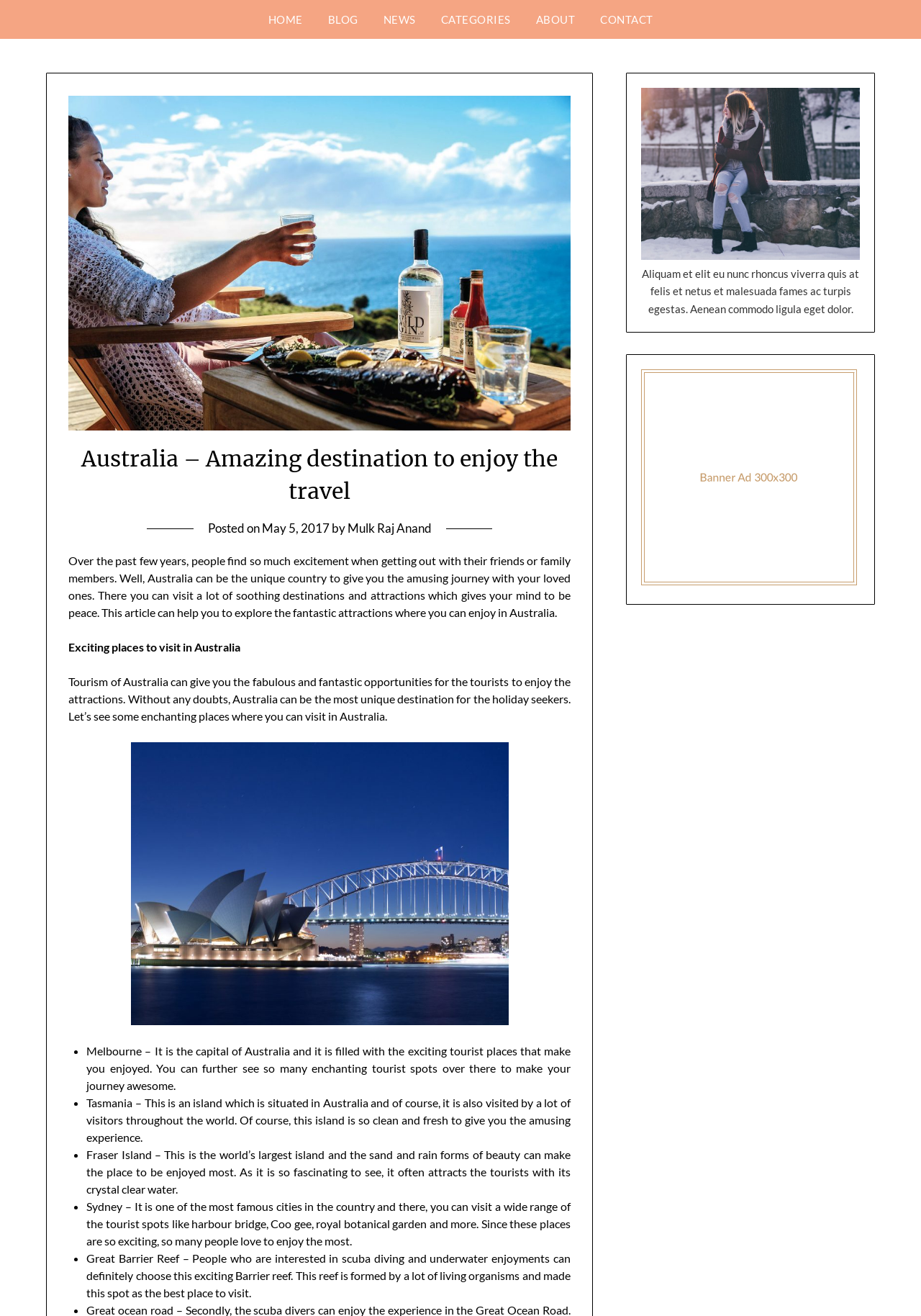Using details from the image, please answer the following question comprehensively:
What is the purpose of the article?

The purpose of the article can be inferred from its content, which aims to explore various tourist attractions in Australia and provide information to readers who are planning to visit the country.